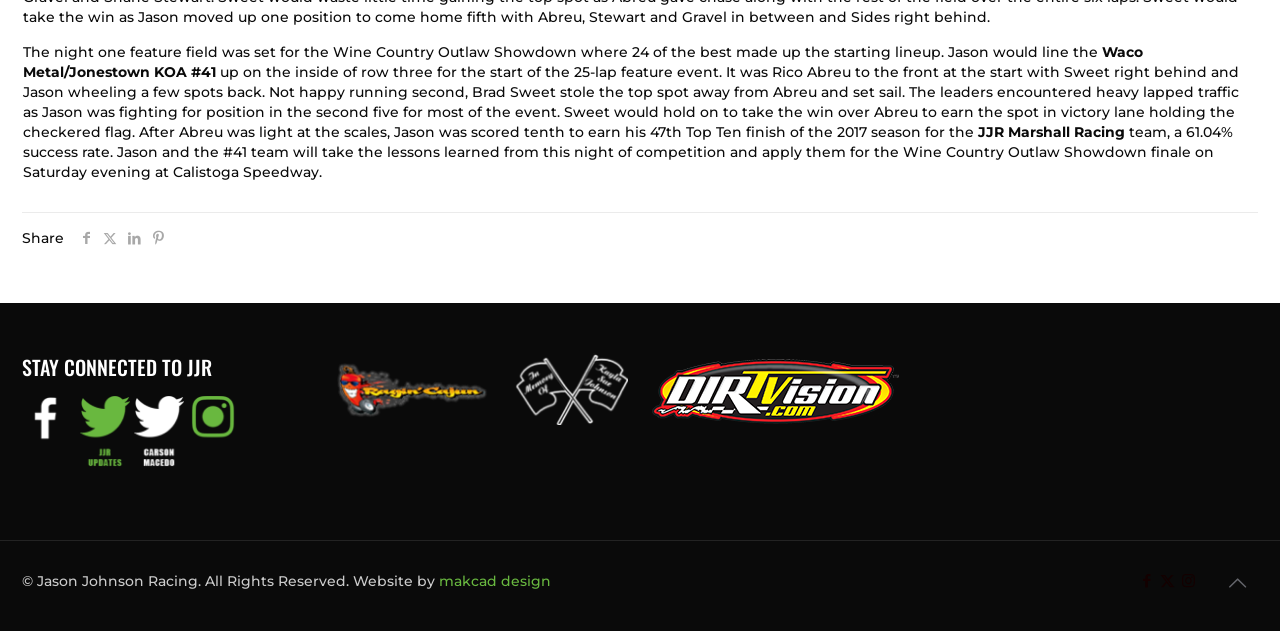Determine the bounding box coordinates for the UI element matching this description: "aria-label="x twitter icon"".

[0.077, 0.358, 0.095, 0.386]